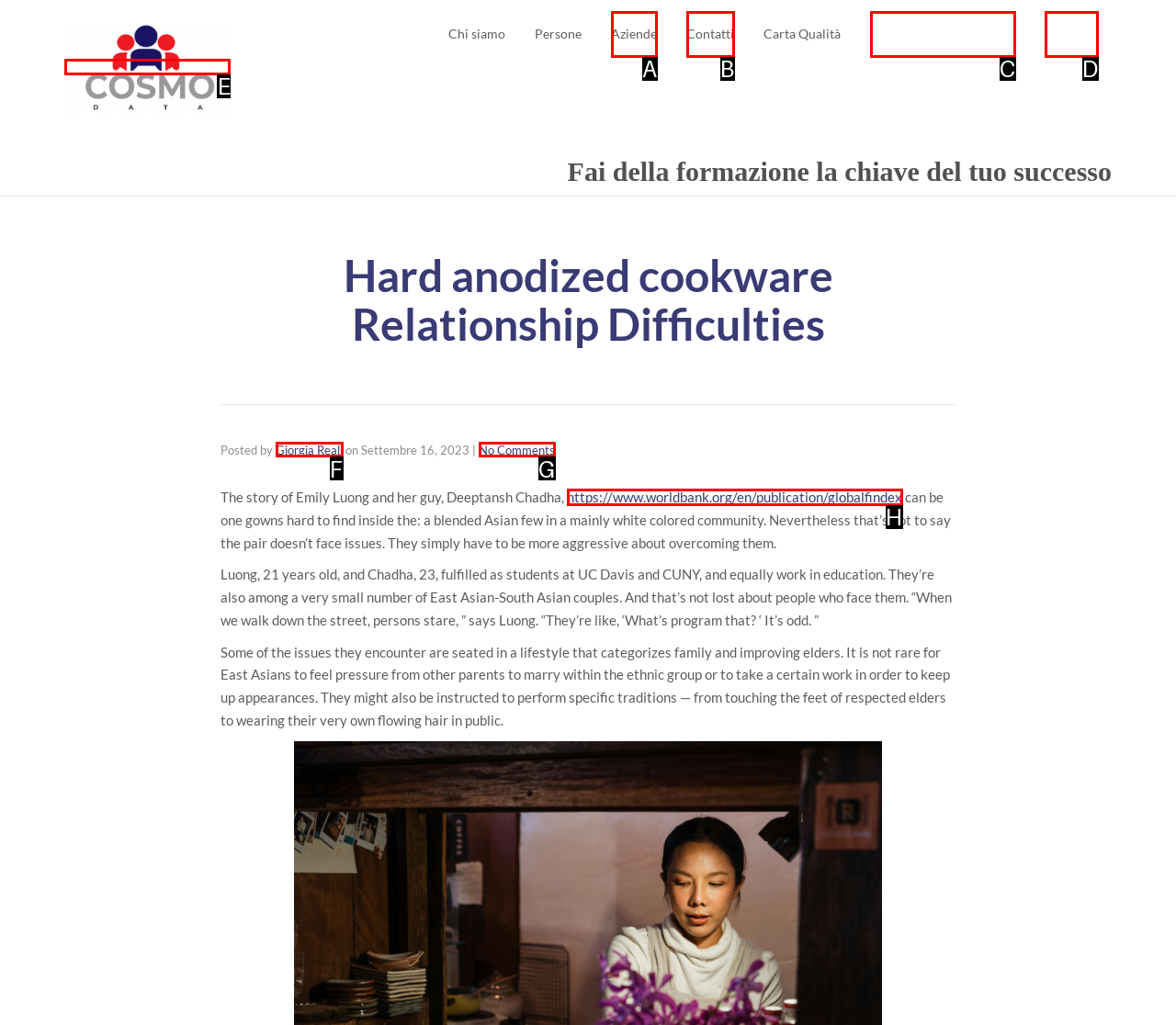Which UI element should you click on to achieve the following task: Click on the Cosmodata link? Provide the letter of the correct option.

E